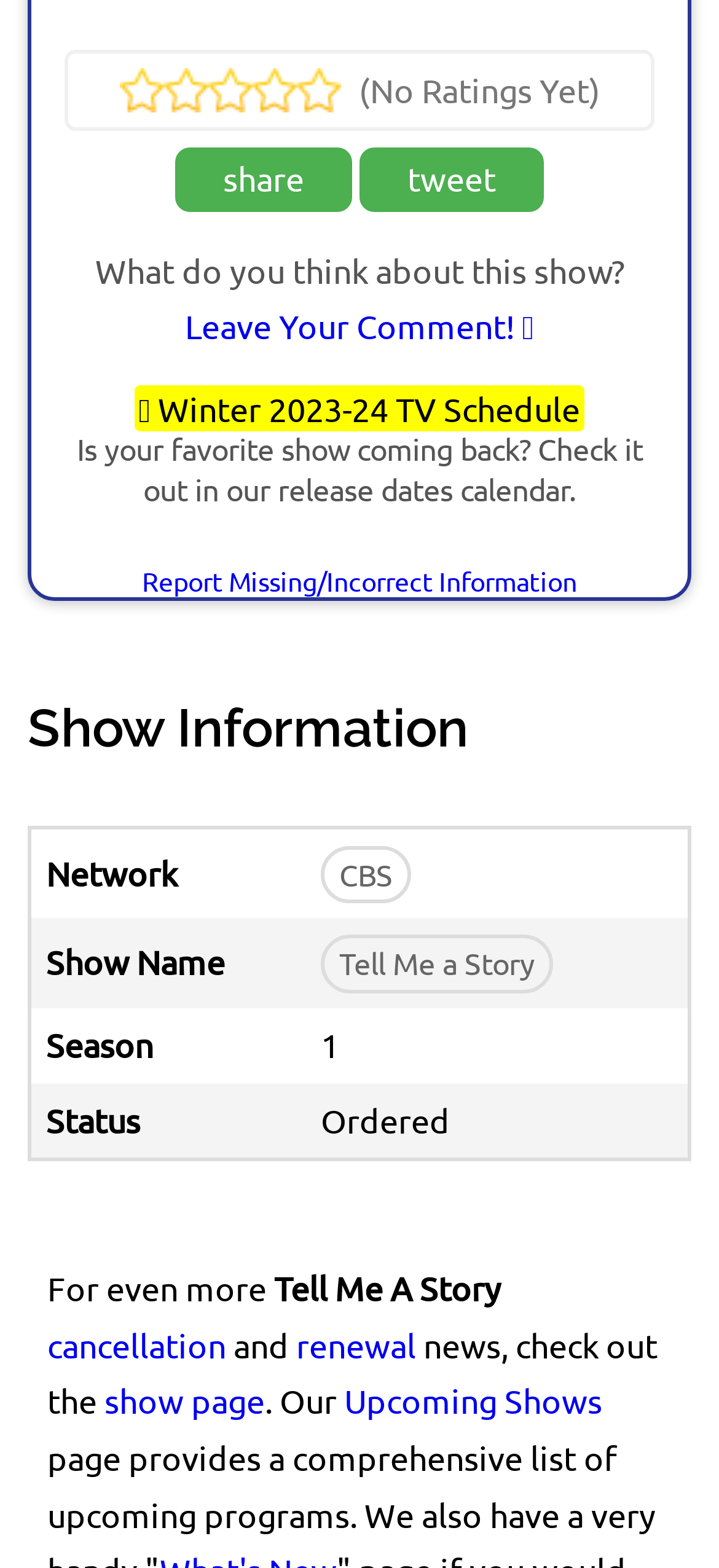What is the name of the show?
Based on the visual, give a brief answer using one word or a short phrase.

Tell Me a Story